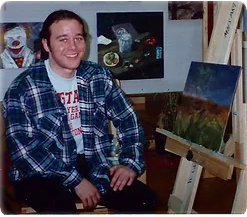Carefully examine the image and provide an in-depth answer to the question: What type of painting is seen in the background?

Upon examining the background of the image, we can see several artworks on display, including a whimsical clown painting, which highlights the diverse range of styles and subjects explored by the young artist.